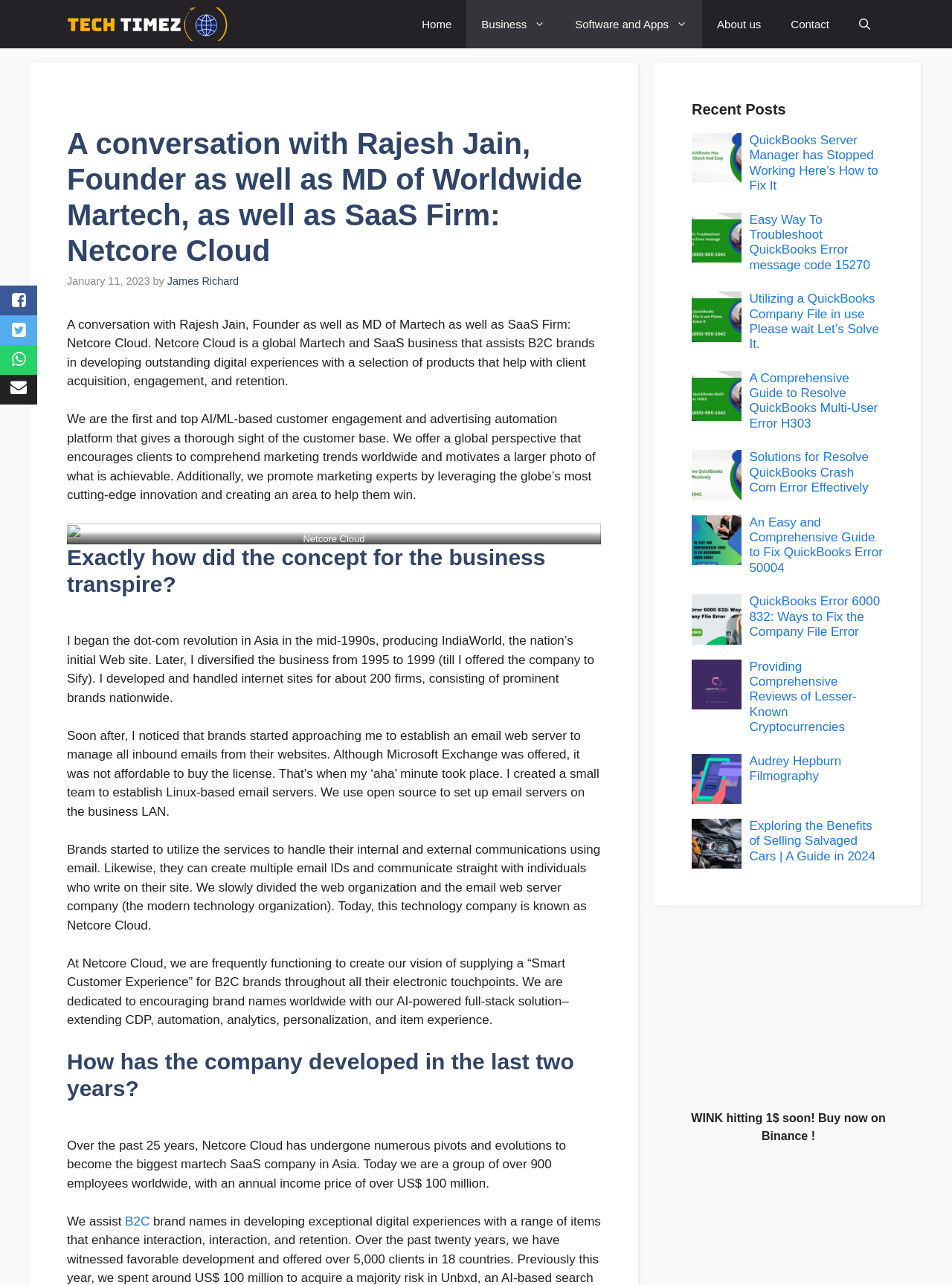Using the given element description, provide the bounding box coordinates (top-left x, top-left y, bottom-right x, bottom-right y) for the corresponding UI element in the screenshot: Home

[0.428, 0.0, 0.49, 0.038]